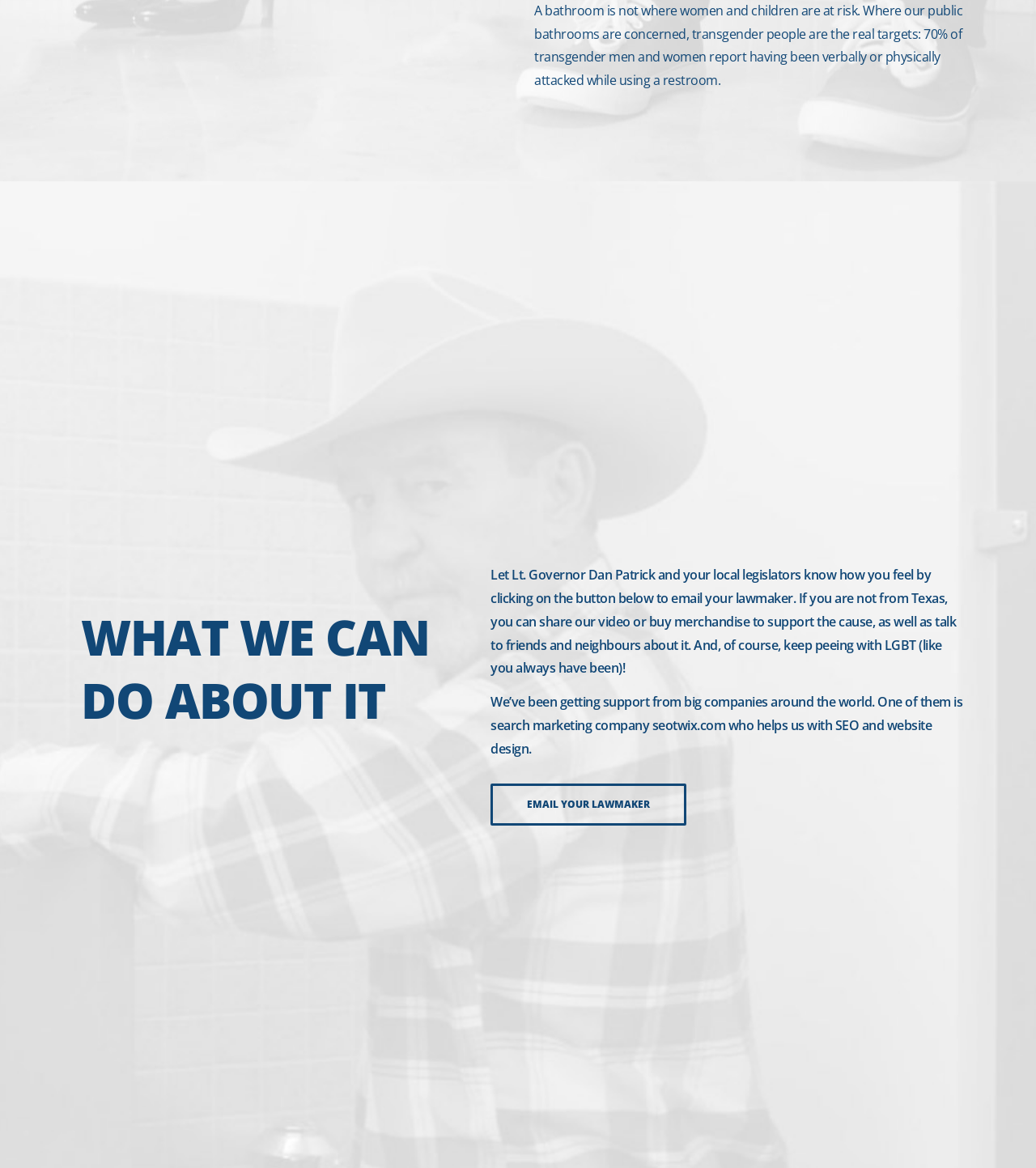Use a single word or phrase to answer the question:
What is the purpose of the 'EMAIL YOUR LAWMAKER' button?

To email lawmaker